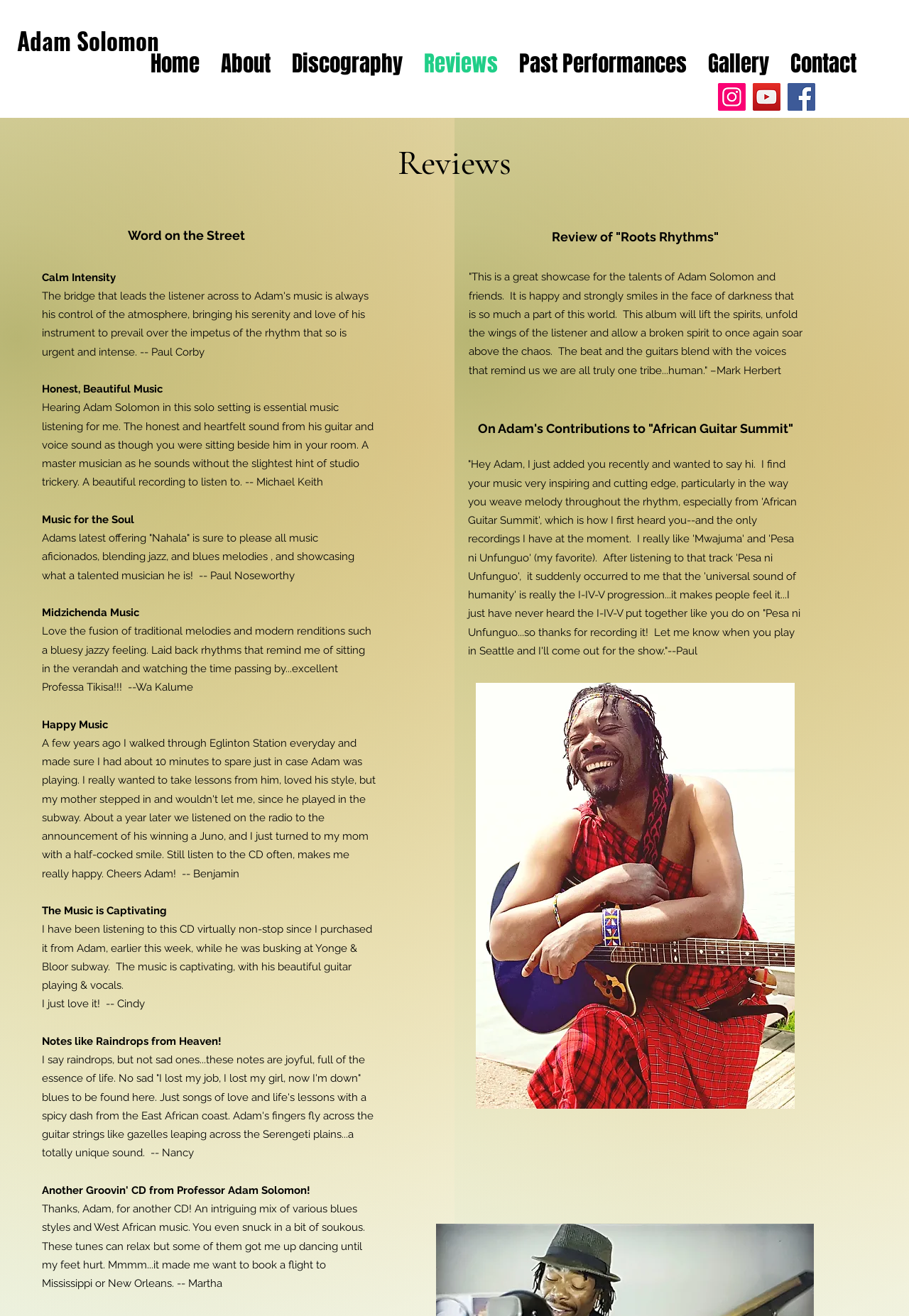What is the tone of the reviews on this webpage?
Please use the visual content to give a single word or phrase answer.

Positive